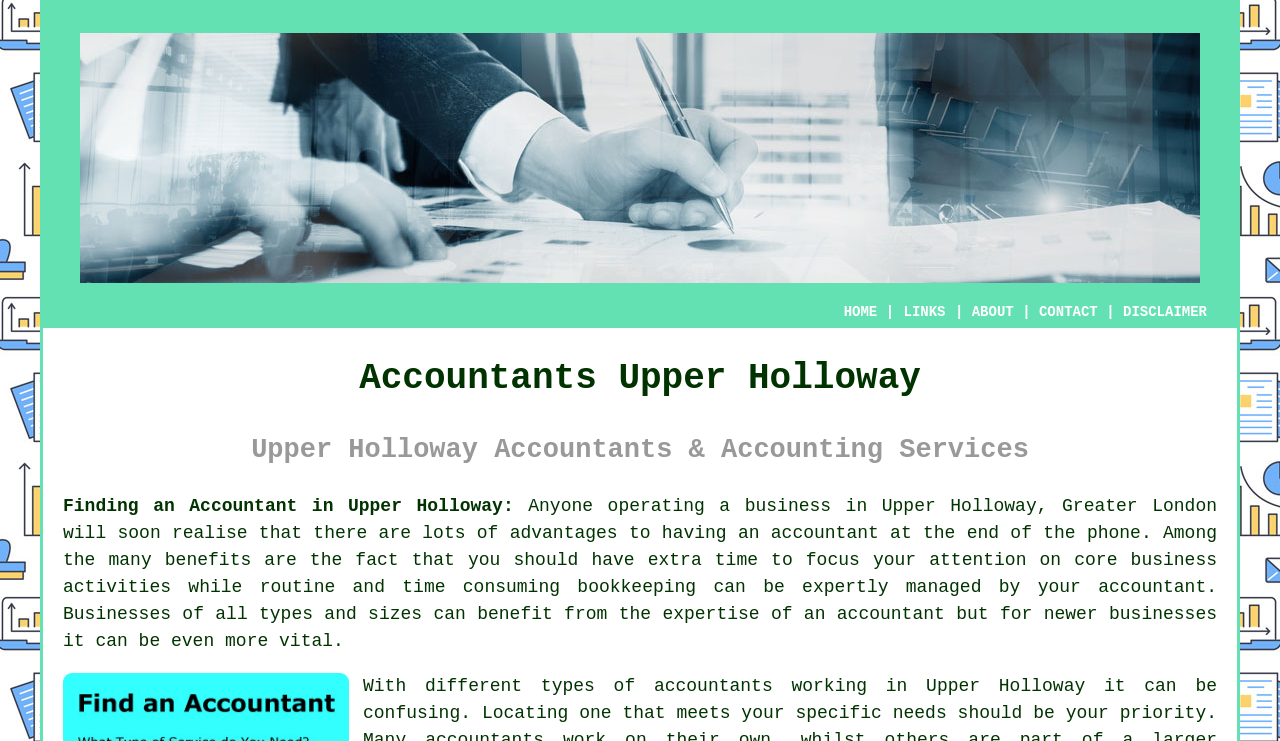Specify the bounding box coordinates (top-left x, top-left y, bottom-right x, bottom-right y) of the UI element in the screenshot that matches this description: newer businesses

[0.815, 0.815, 0.951, 0.842]